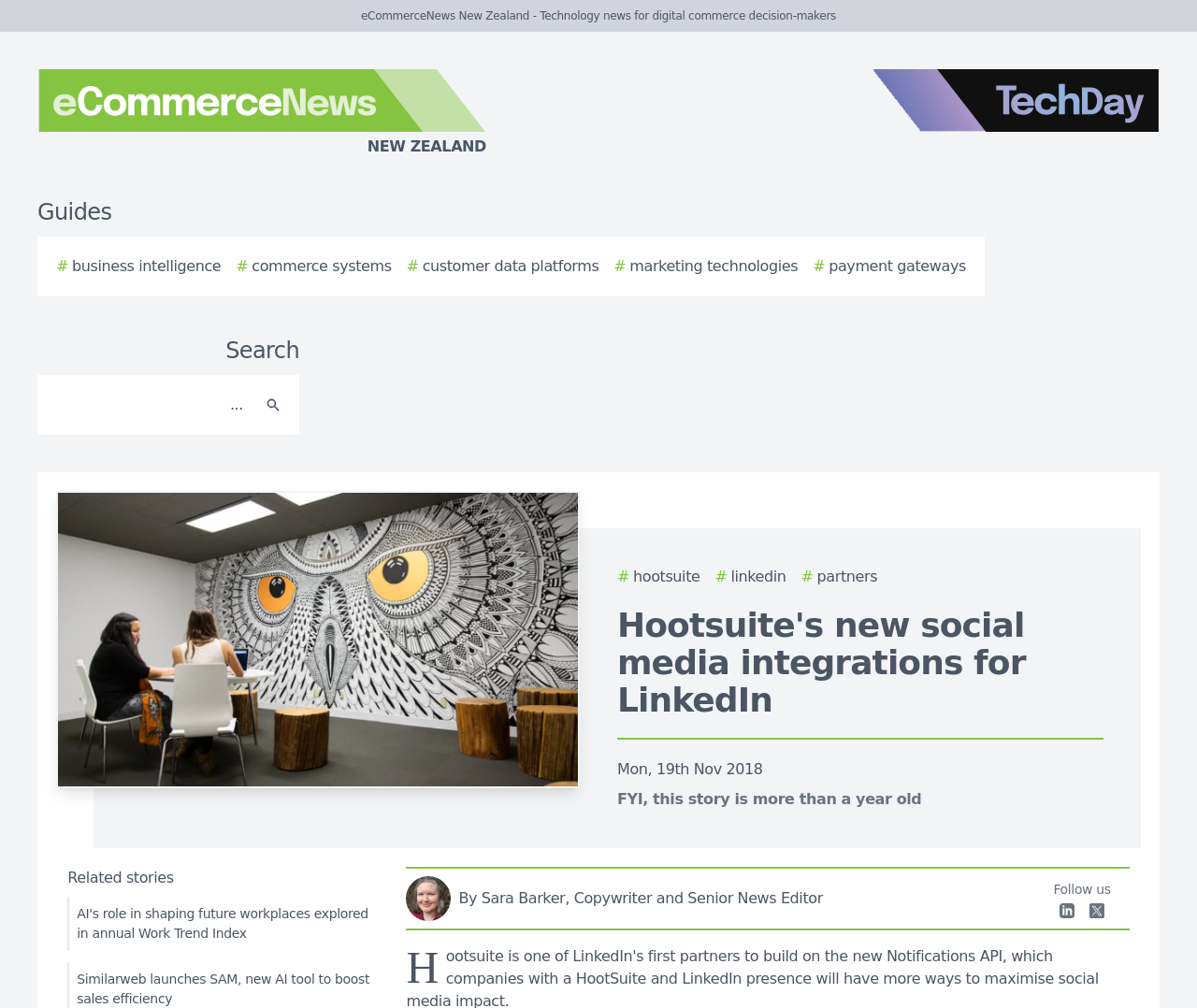From the webpage screenshot, predict the bounding box coordinates (top-left x, top-left y, bottom-right x, bottom-right y) for the UI element described here: # Partners

[0.669, 0.561, 0.733, 0.583]